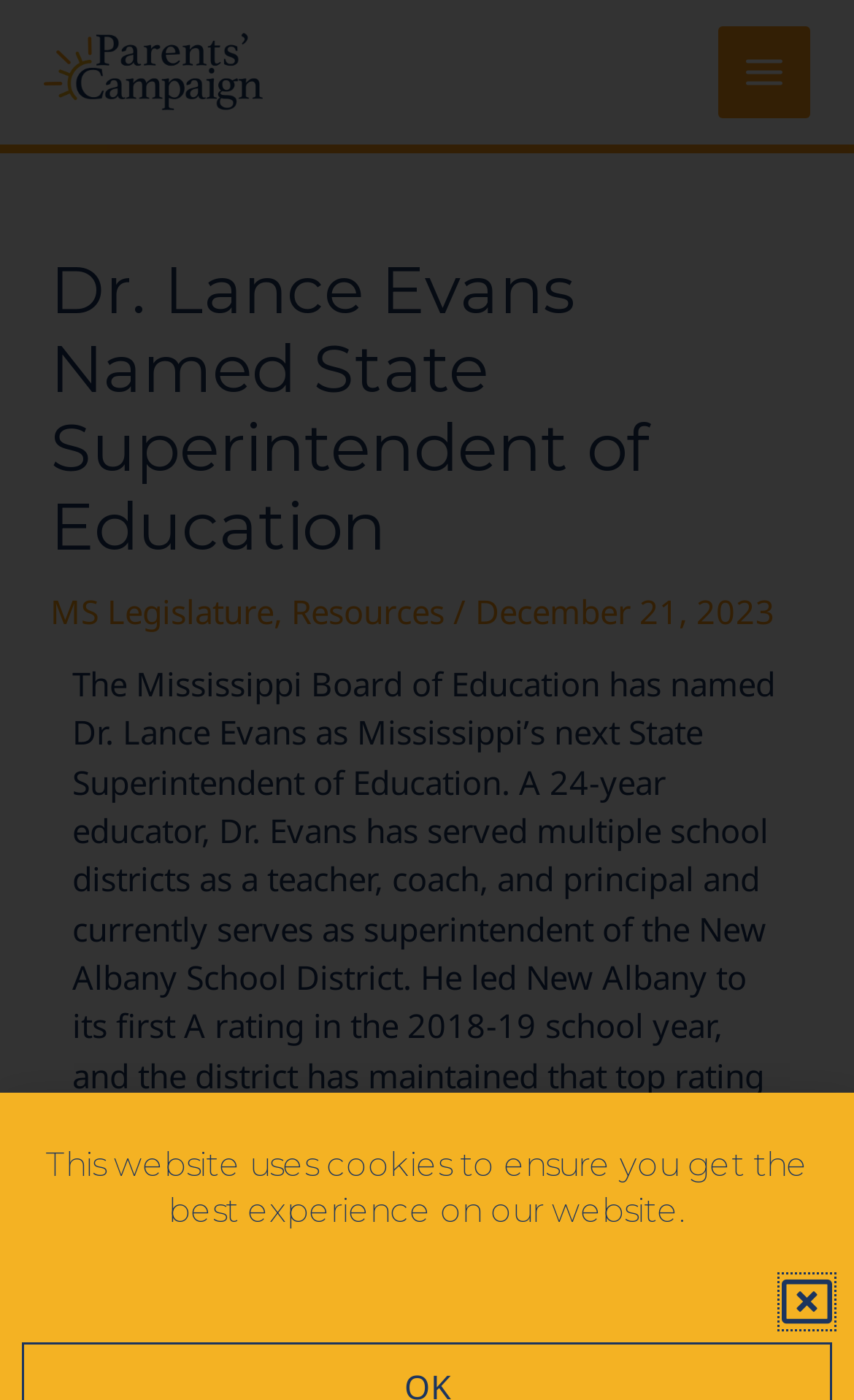Create an in-depth description of the webpage, covering main sections.

The webpage is about Dr. Lance Evans being named the next State Superintendent of Education in Mississippi. At the top left, there is a link to "The Parents Campaign" accompanied by an image with the same name. On the top right, there is a button labeled "Main Menu" with an image beside it.

Below the top section, there is a header area that spans almost the entire width of the page. Within this area, there is a heading that announces Dr. Lance Evans' new role, followed by links to "MS Legislature" and "Resources" separated by commas. The date "December 21, 2023" is also displayed in this section.

The main content of the page is a paragraph of text that describes Dr. Lance Evans' background and achievements, including his experience as a teacher, coach, and principal, and his current role as superintendent of the New Albany School District. This text is positioned below the header area and spans about 80% of the page width.

At the bottom of the main content, there is a link to "Read more here." Below this link, there is a small amount of whitespace, and then a heading that informs users that the website uses cookies to ensure a good experience.

At the very bottom of the page, on the right side, there is a focused link with no text description.